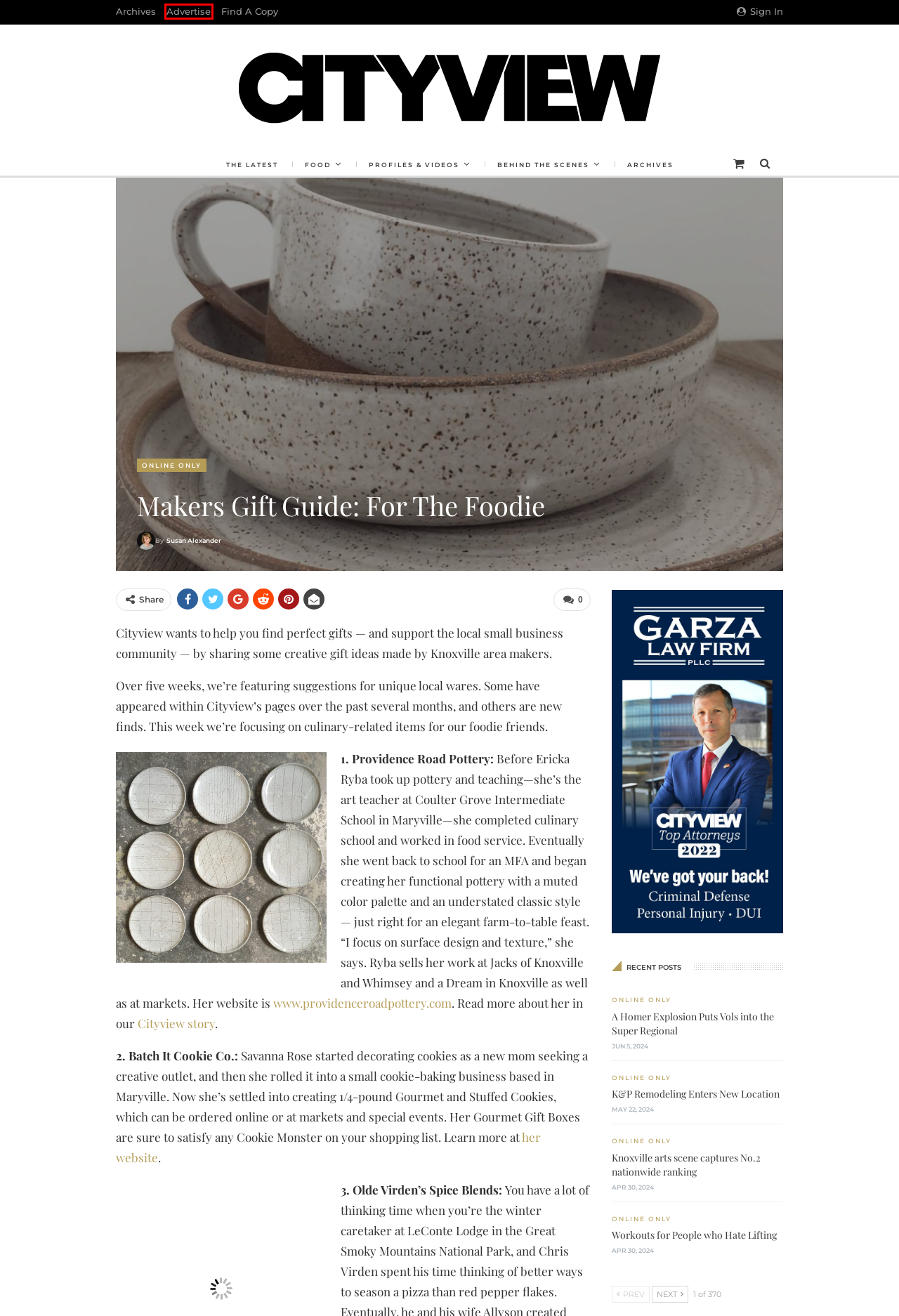A screenshot of a webpage is given, marked with a red bounding box around a UI element. Please select the most appropriate webpage description that fits the new page after clicking the highlighted element. Here are the candidates:
A. K&P Remodeling Enters New Location – Cityview
B. Food – Cityview
C. Media Kit – Cityview
D. Workouts for People who Hate Lifting – Cityview
E. Cityview – Knoxville's premier magazine
F. Posts – Cityview
G. A Homer Explosion Puts Vols into the Super Regional – Cityview
H. Online Only – Cityview

C